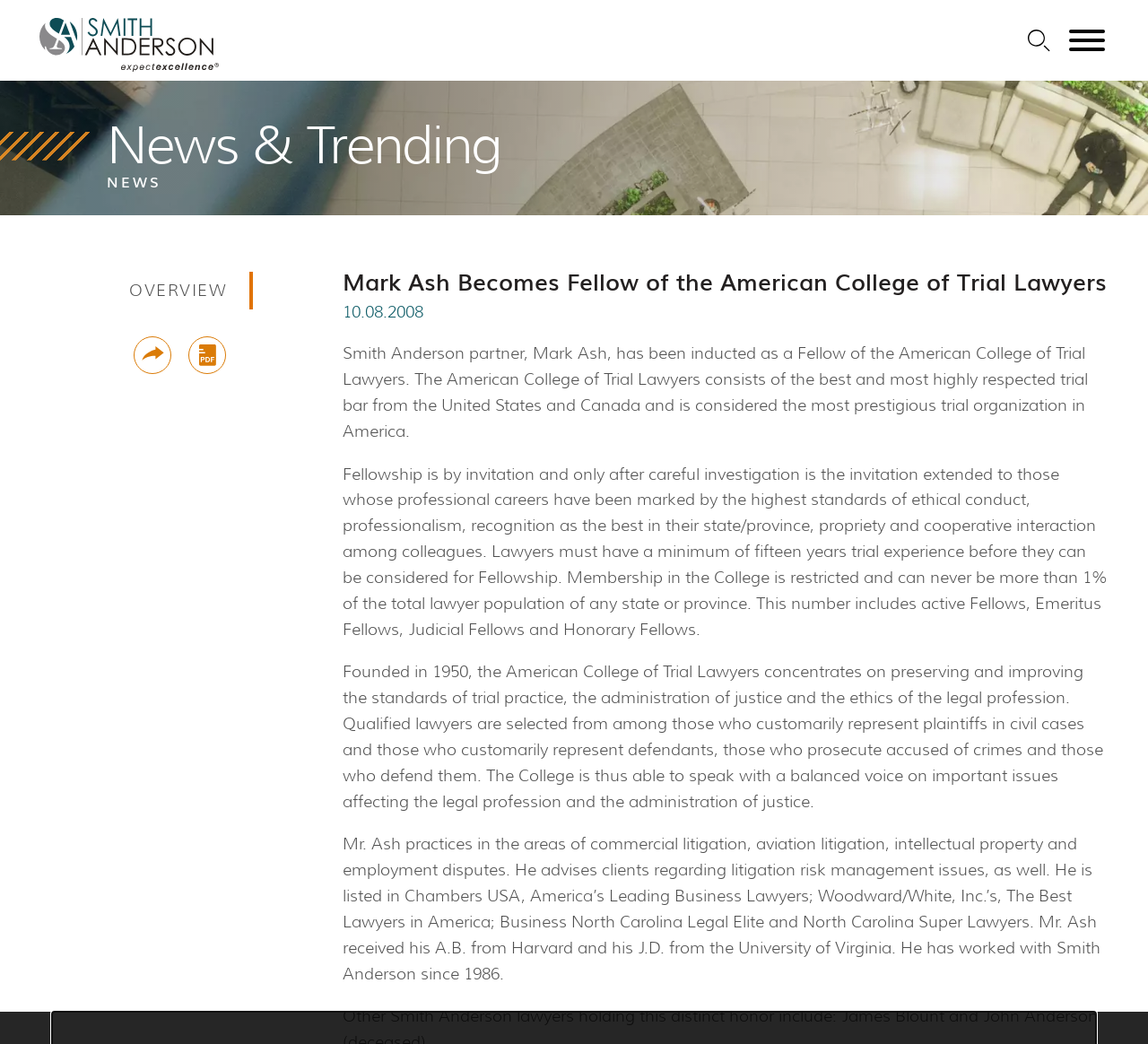Locate the bounding box coordinates of the element you need to click to accomplish the task described by this instruction: "Share this news".

[0.117, 0.322, 0.15, 0.358]